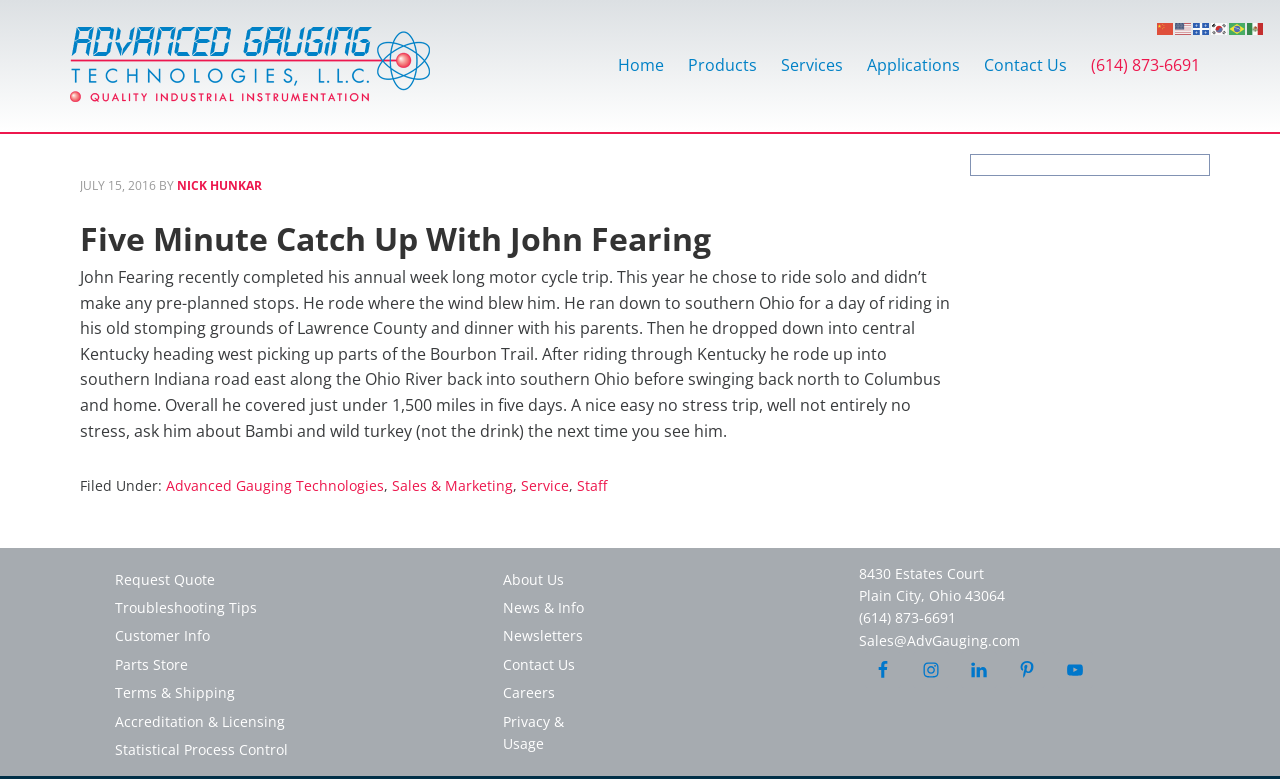Locate the bounding box coordinates of the element's region that should be clicked to carry out the following instruction: "Click on the 'Home' link". The coordinates need to be four float numbers between 0 and 1, i.e., [left, top, right, bottom].

[0.475, 0.019, 0.527, 0.112]